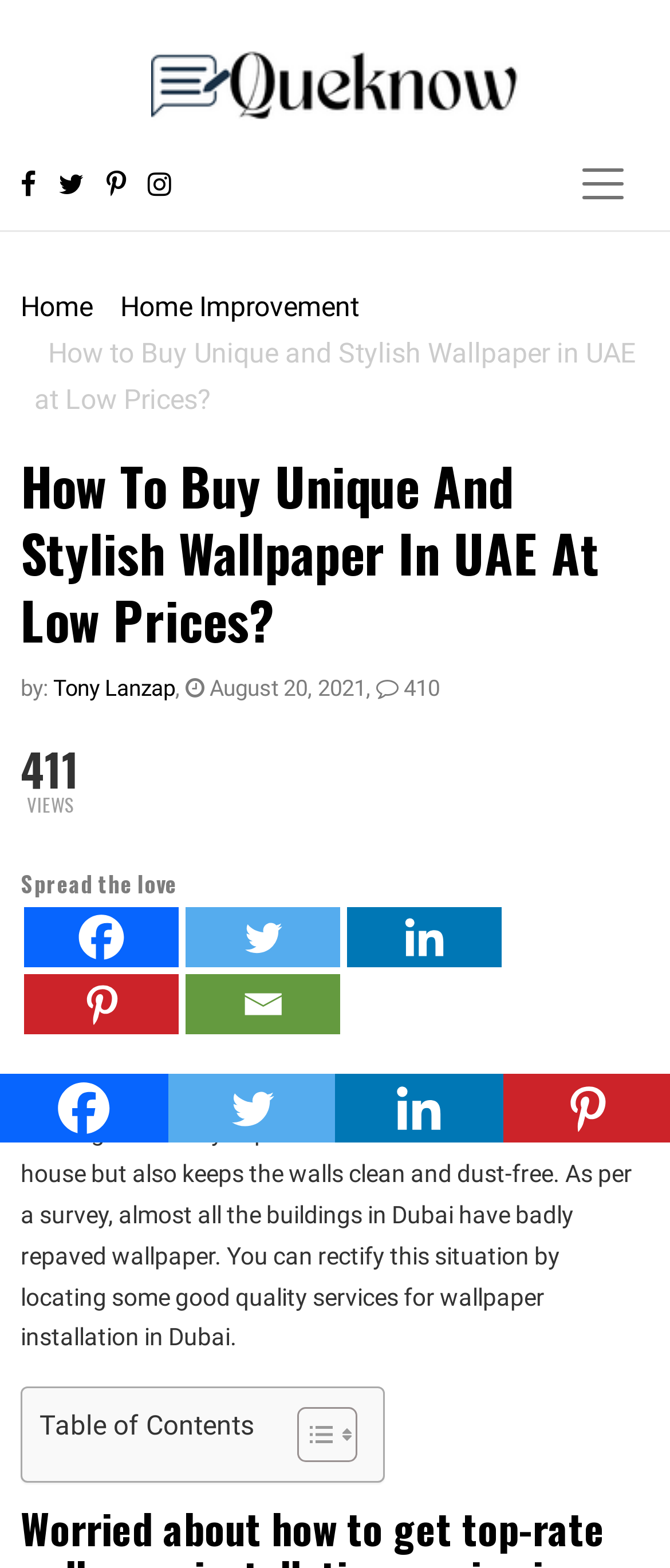Construct a comprehensive caption that outlines the webpage's structure and content.

The webpage is about Wallpaper Fixing Dubai, a service provider for wallpaper installation in Dubai. At the top left corner, there is a Queknow logo, accompanied by four social media links (Facebook, Twitter, LinkedIn, and Pinterest) on the top right corner. Below the logo, there is a navigation bar with a toggle button and a breadcrumb trail showing the current page's location.

The main content of the page starts with a heading "How to Buy Unique and Stylish Wallpaper in UAE at Low Prices?" followed by a brief description of the article, including the author's name and publication date. Below this, there is a static text "Wallpaper Fixing Dubai is a necessary part of every building..." which provides an introduction to the importance of wallpaper fixing in Dubai.

On the right side of the page, there is a table of contents with a toggle button. The table of contents is divided into sections, each with a heading and a brief description. Below the table of contents, there are four social media links (Facebook, Twitter, LinkedIn, and Pinterest) repeated.

At the bottom of the page, there are multiple sets of social media links (Facebook, Twitter, LinkedIn, and Pinterest) arranged horizontally, taking up the full width of the page.